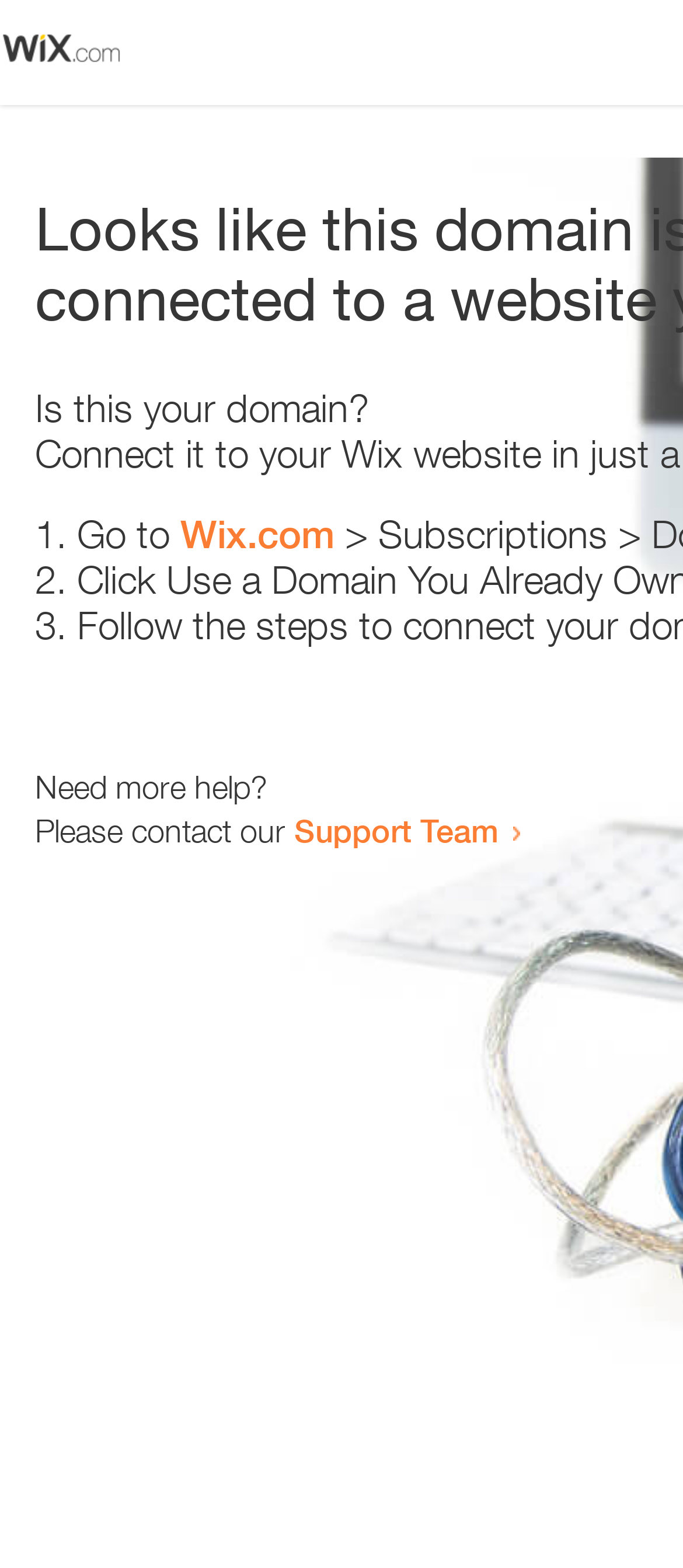Identify and extract the heading text of the webpage.

Looks like this domain isn't
connected to a website yet